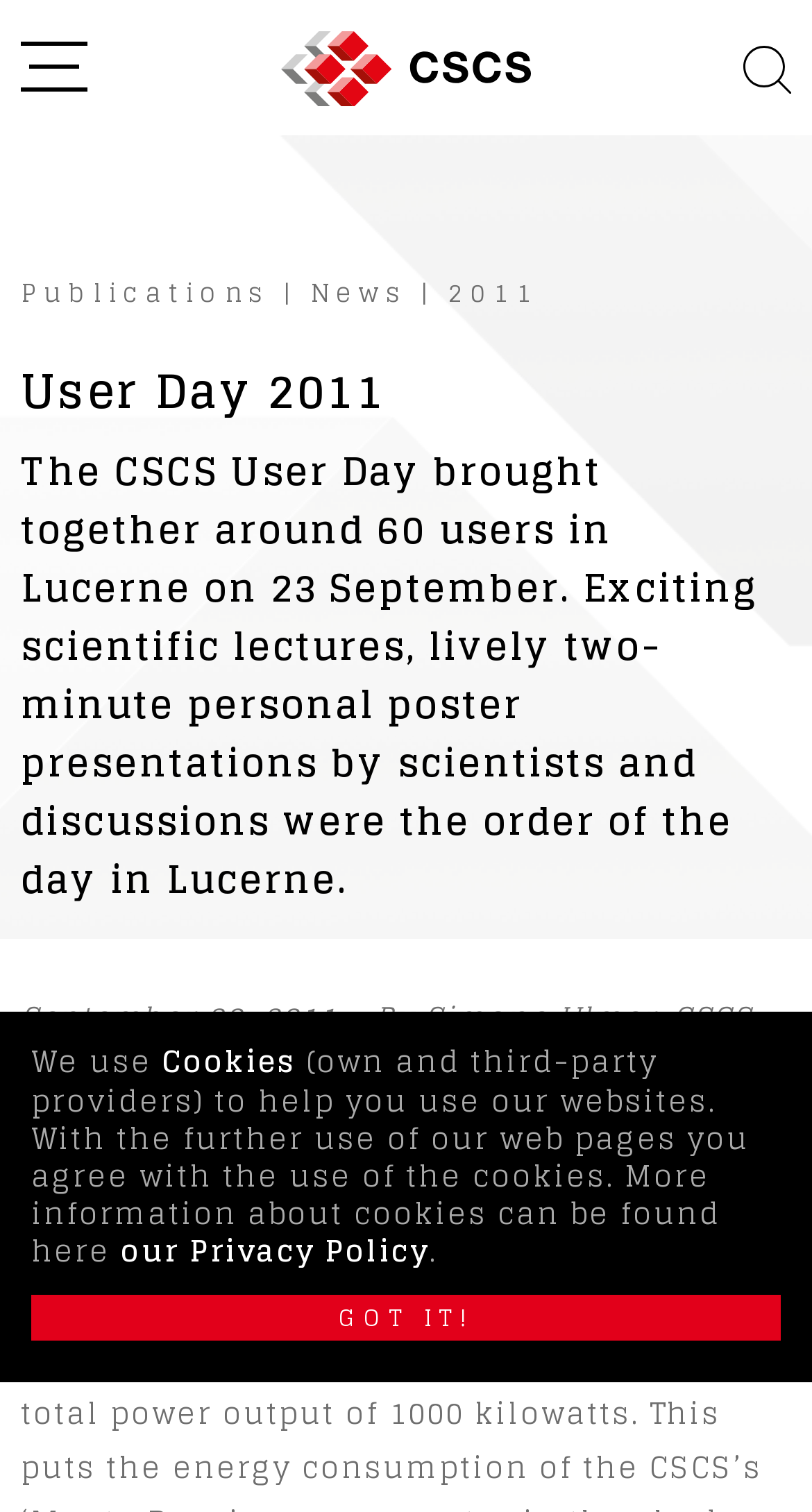Give a detailed account of the webpage's layout and content.

The webpage is about the CSCS User Day 2011, which took place in Lucerne on September 23. At the top, there are three links, one on the left, one in the middle, and one on the right, each accompanied by an image. Below these links, there are four more links, including "Publications", "News", and "2011", separated by a vertical bar. 

The main content of the page is a heading "User Day 2011" followed by a paragraph describing the event, which brought together around 60 users and featured scientific lectures, poster presentations, and discussions. 

Below this paragraph, there is a subheading with the date "September 30, 2011" and the author's name "Simone Ulmer, CSCS". 

At the bottom of the page, there is a notice about the use of cookies, which includes a link to "Cookies" and "our Privacy Policy". The notice is followed by a "GOT IT!" button.